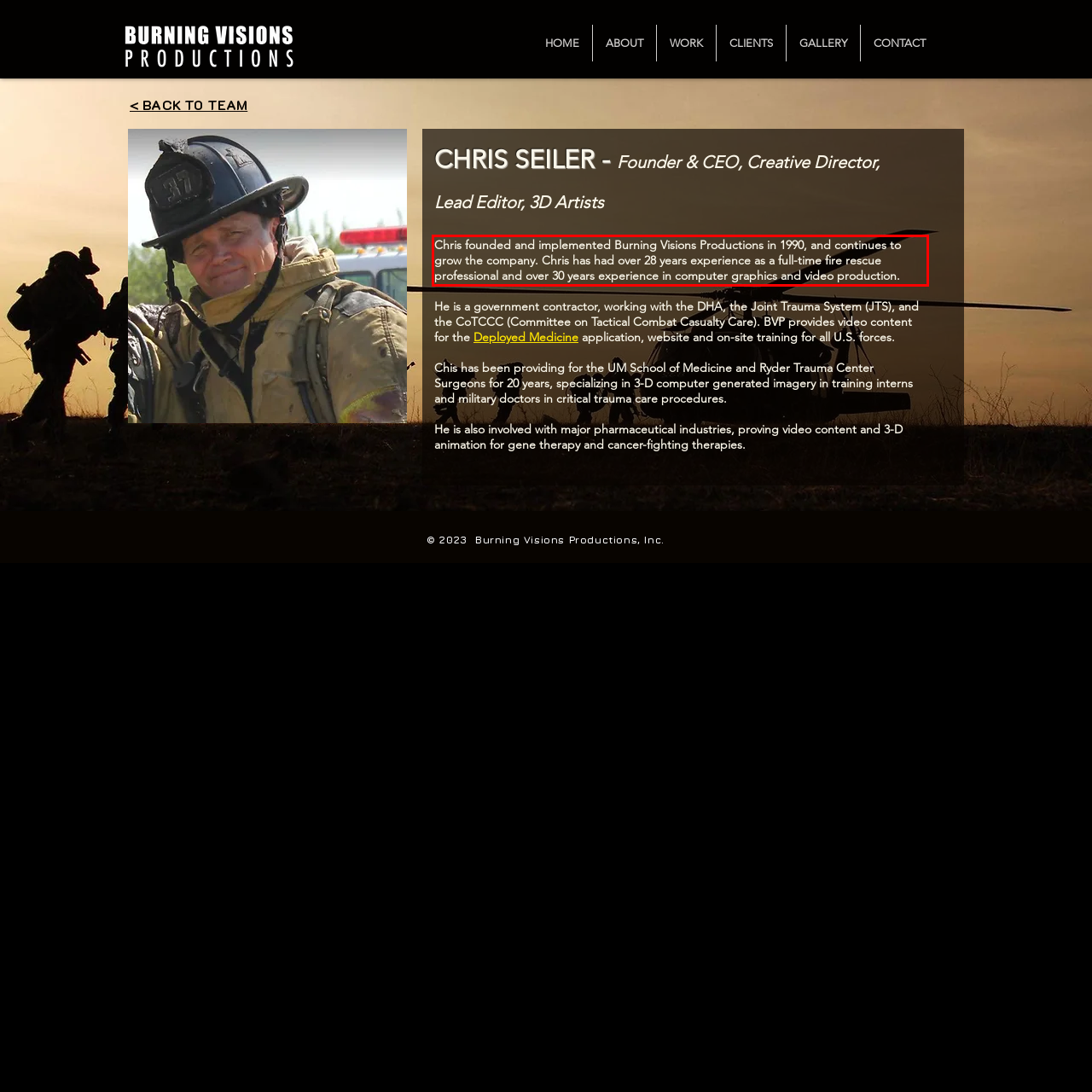Using the provided screenshot of a webpage, recognize and generate the text found within the red rectangle bounding box.

Chris founded and implemented Burning Visions Productions in 1990, and continues to grow the company. Chris has had over 28 years experience as a full-time fire rescue professional and over 30 years experience in computer graphics and video production.